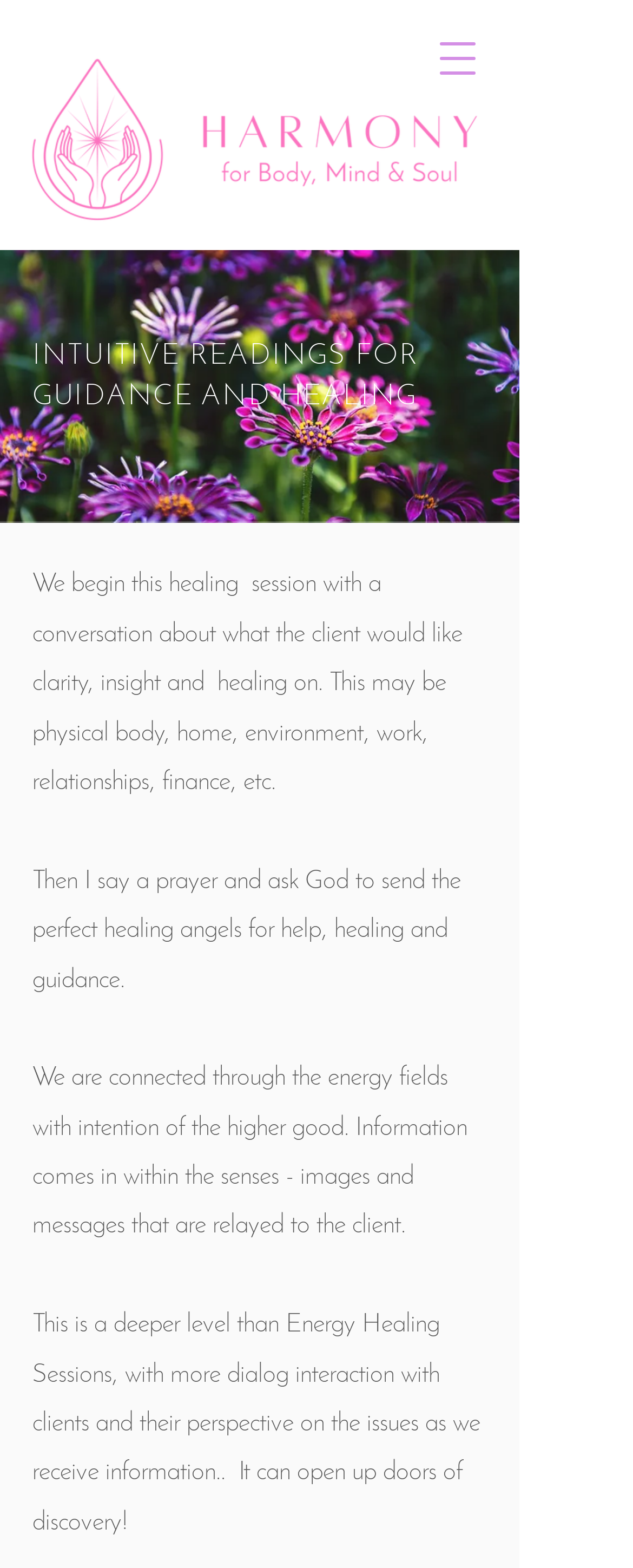Summarize the contents and layout of the webpage in detail.

The webpage is about Intuitive Readings for guidance and healing. At the top right corner, there is a button to open a navigation menu. Below the button, there is a large image that spans almost the entire width of the page, taking up about a quarter of the page's height. 

The main content of the page is divided into sections, with a heading "INTUITIVE READINGS FOR GUIDANCE AND HEALING" situated above a series of paragraphs. The first paragraph explains that the healing session begins with a conversation about the client's desired areas of clarity, insight, and healing. 

Below this paragraph, there are three more paragraphs that describe the process of the healing session. The second paragraph explains that a prayer is said to ask for the perfect healing angels to assist. The third paragraph describes how the energy fields are connected with the intention of the higher good, and information is received through the senses. The fourth and final paragraph explains that this type of session is a deeper level than Energy Healing Sessions, involving more dialogue with clients and their perspectives on the issues.